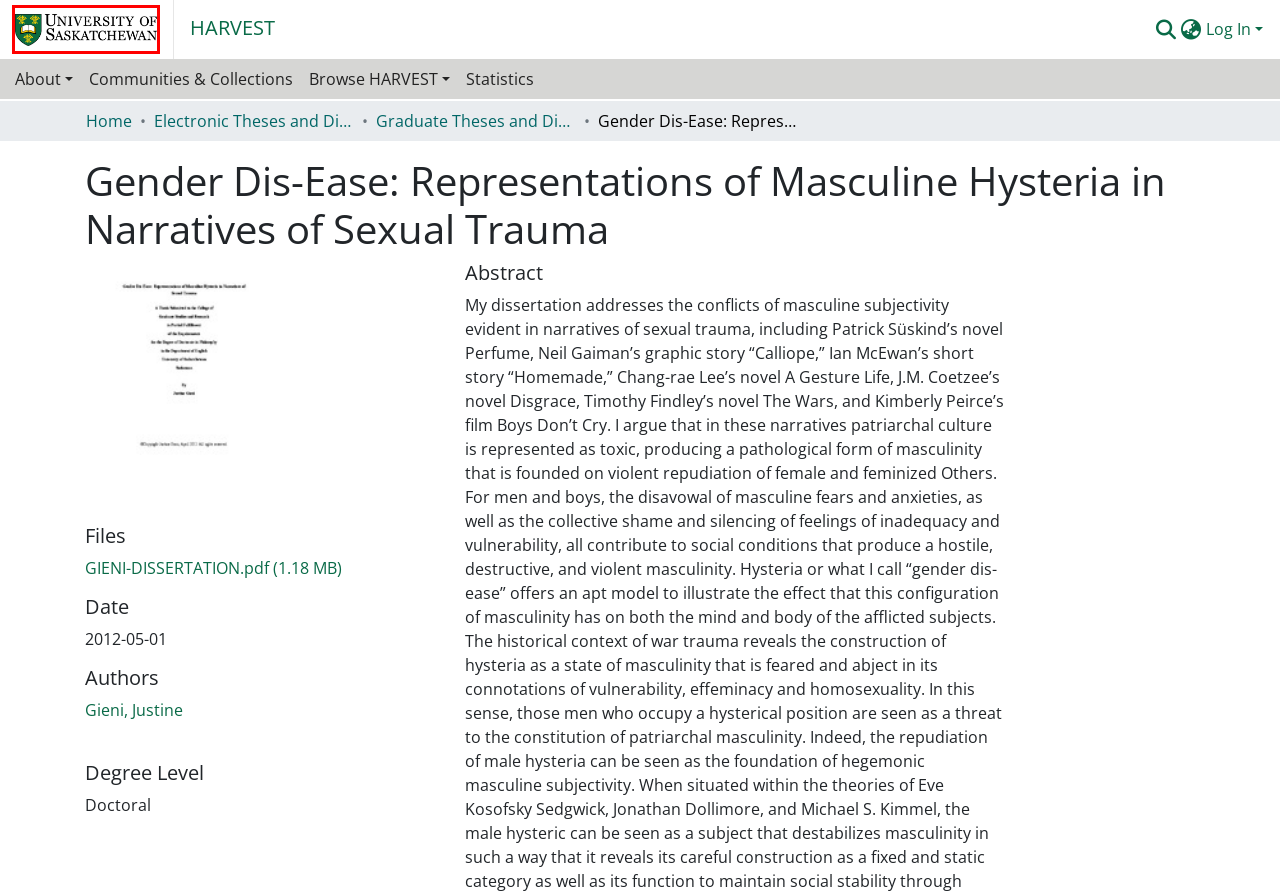Review the webpage screenshot provided, noting the red bounding box around a UI element. Choose the description that best matches the new webpage after clicking the element within the bounding box. The following are the options:
A. Tell us - University Library | University of Saskatchewan
B. University of Saskatchewan
C. Land Acknowledgement - Office of the Vice-Provost Indigenous Engagement | University of Saskatchewan
D. Contact Us - University Library | University of Saskatchewan
E. Disclaimer - University of Saskatchewan
F. Website Privacy Statement - University of Saskatchewan
G. Library A to Z - University Library | University of Saskatchewan
H. Campus Maps - USask Maps | University of Saskatchewan

B